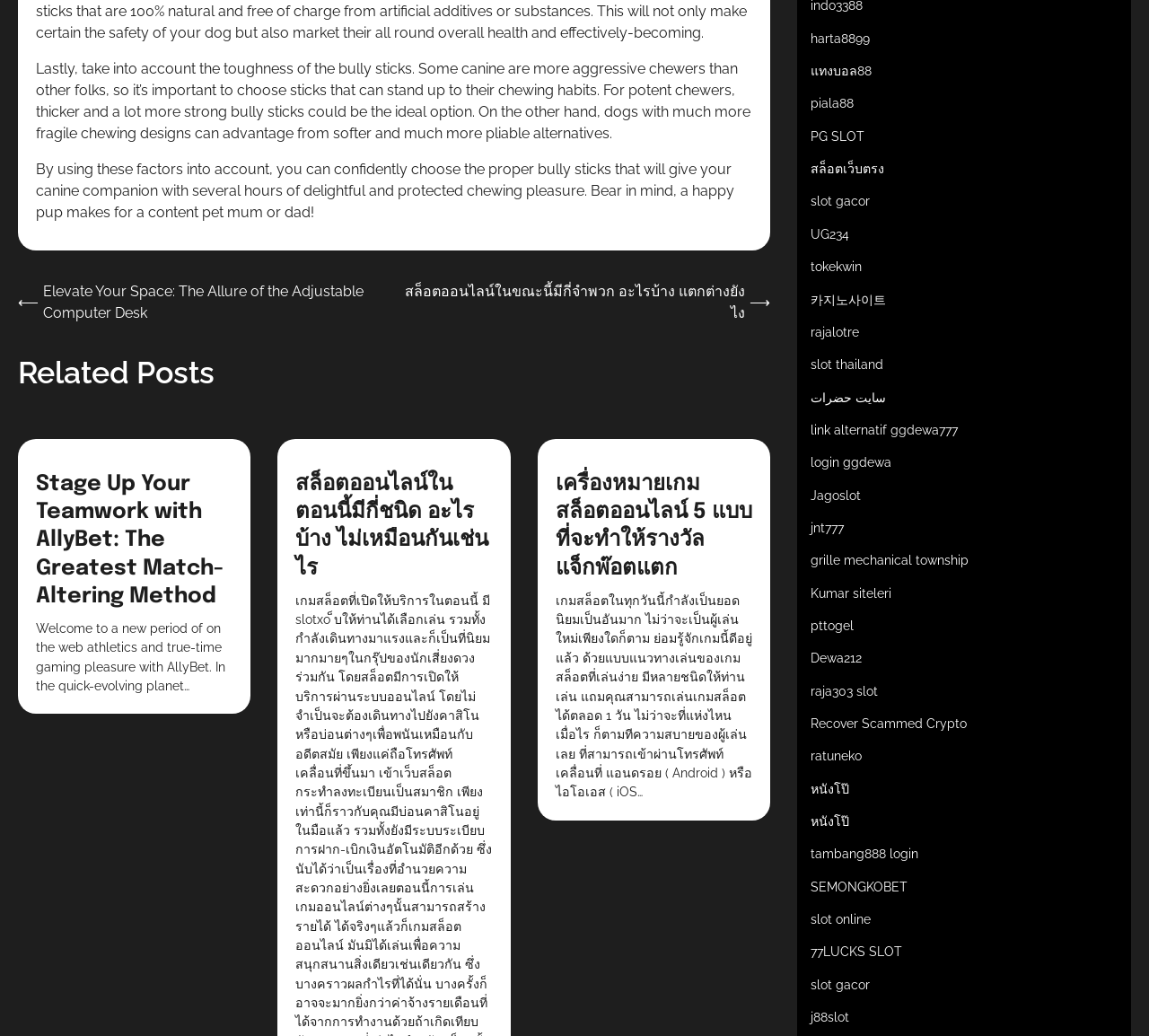Analyze the image and give a detailed response to the question:
What is the common theme among the links at the bottom of the page?

The links at the bottom of the page, such as 'harta8899', 'แทงบอล88', and 'PG SLOT', all appear to be related to online gaming and sports websites.